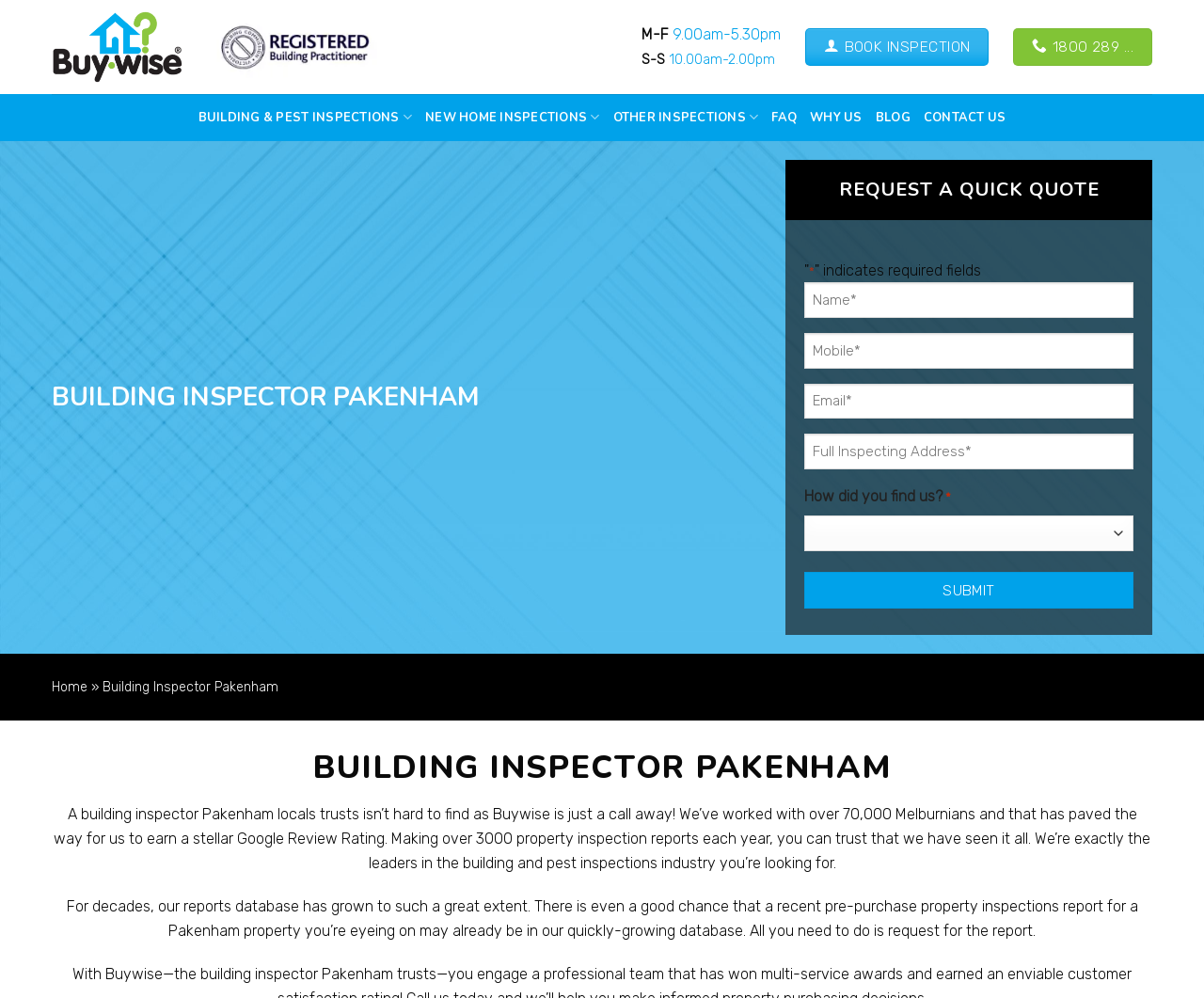What is the business hours of the building inspector?
Could you please answer the question thoroughly and with as much detail as possible?

I found the business hours by looking at the static text elements on the webpage, specifically the elements with IDs 448, 451, 455, 456, and 458. These elements are located near the top of the webpage and display the business hours in a clear and concise manner.